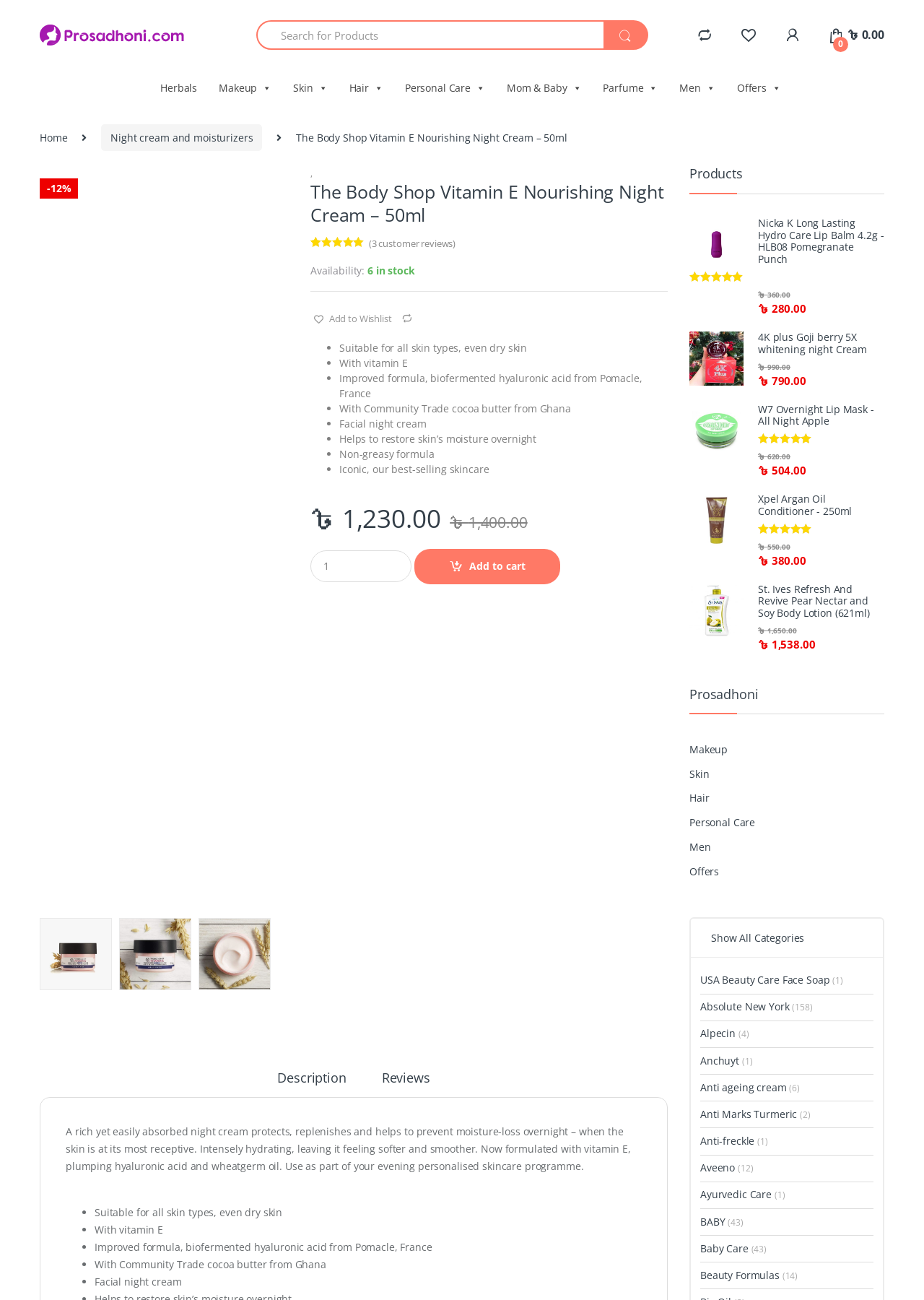Please give a succinct answer to the question in one word or phrase:
What is the product name?

The Body Shop Vitamin E Nourishing Night Cream